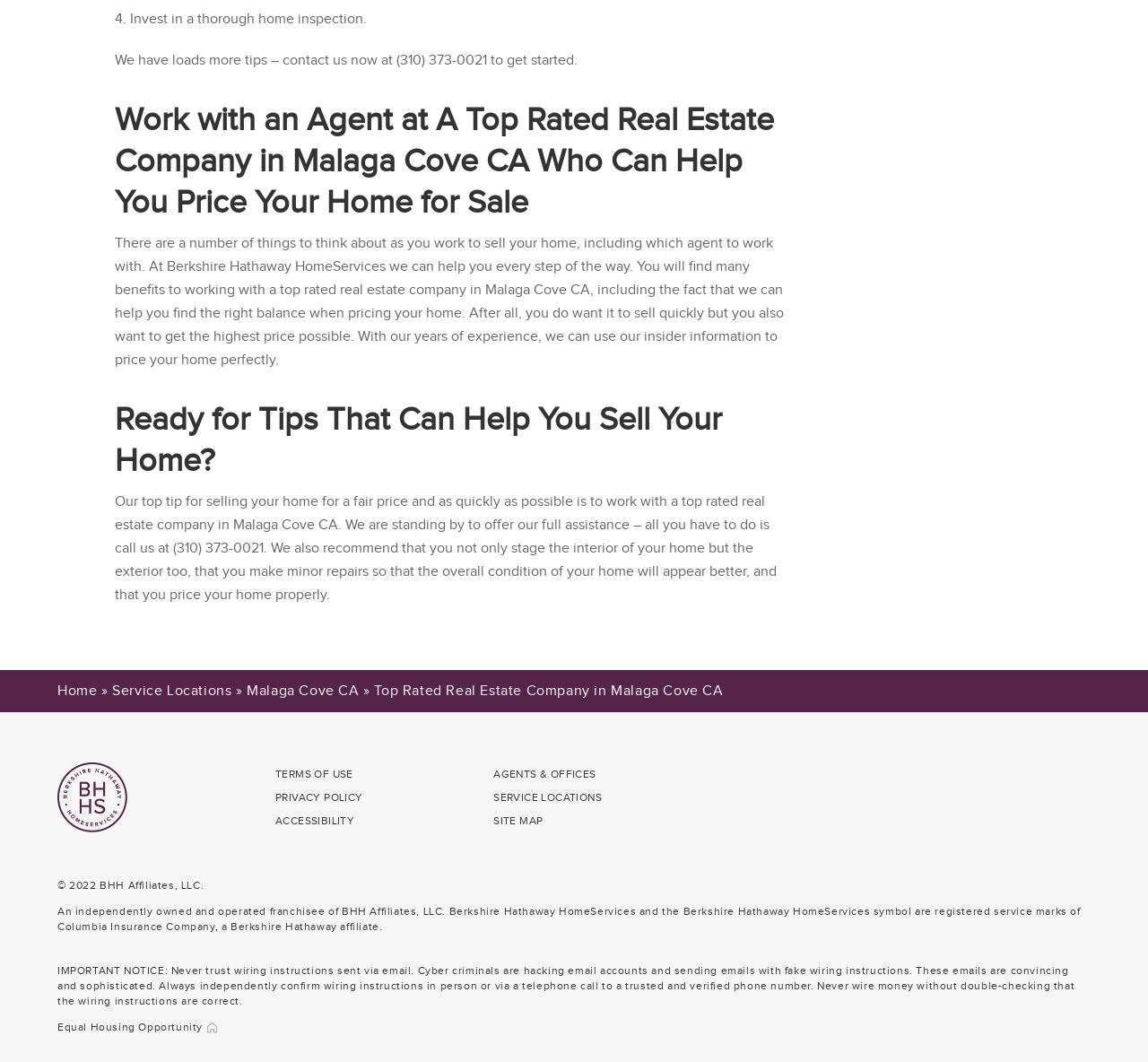Please identify the bounding box coordinates of the element I should click to complete this instruction: 'Call the phone number'. The coordinates should be given as four float numbers between 0 and 1, like this: [left, top, right, bottom].

[0.345, 0.049, 0.424, 0.065]